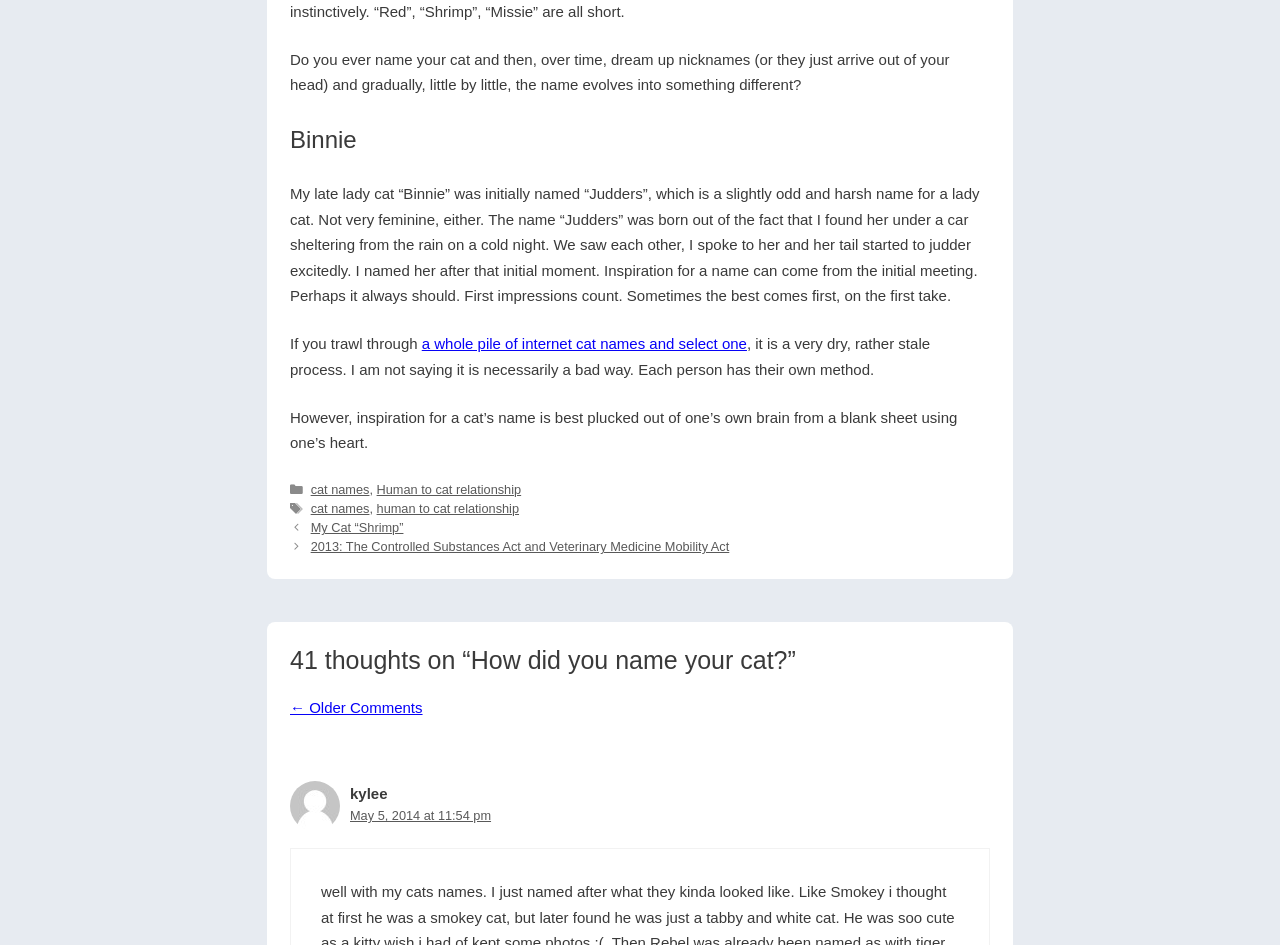Identify the bounding box coordinates of the section to be clicked to complete the task described by the following instruction: "Click the link to view posts". The coordinates should be four float numbers between 0 and 1, formatted as [left, top, right, bottom].

[0.227, 0.548, 0.773, 0.589]